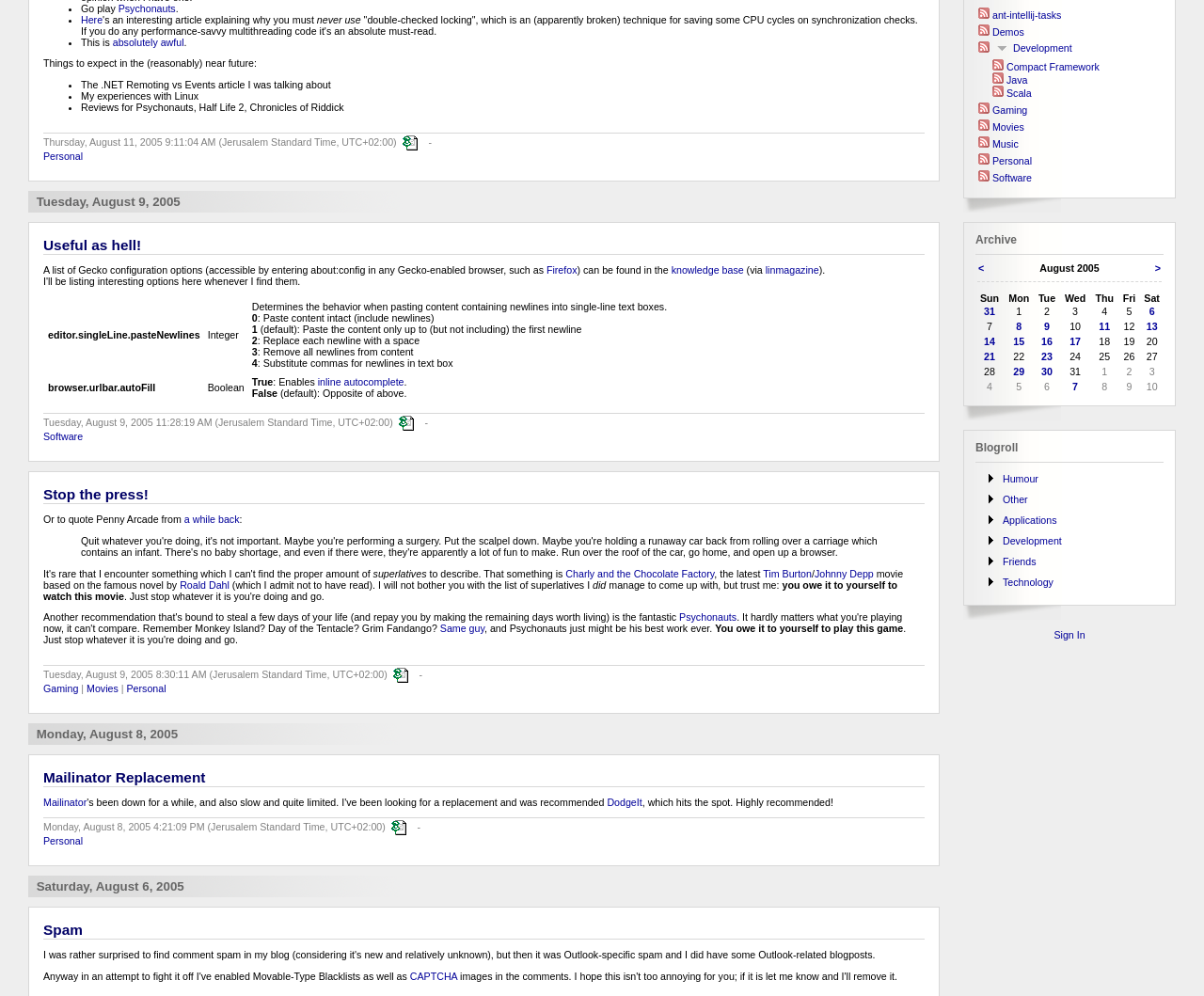Given the description: "Funny birthday wishes for Becky", determine the bounding box coordinates of the UI element. The coordinates should be formatted as four float numbers between 0 and 1, [left, top, right, bottom].

None